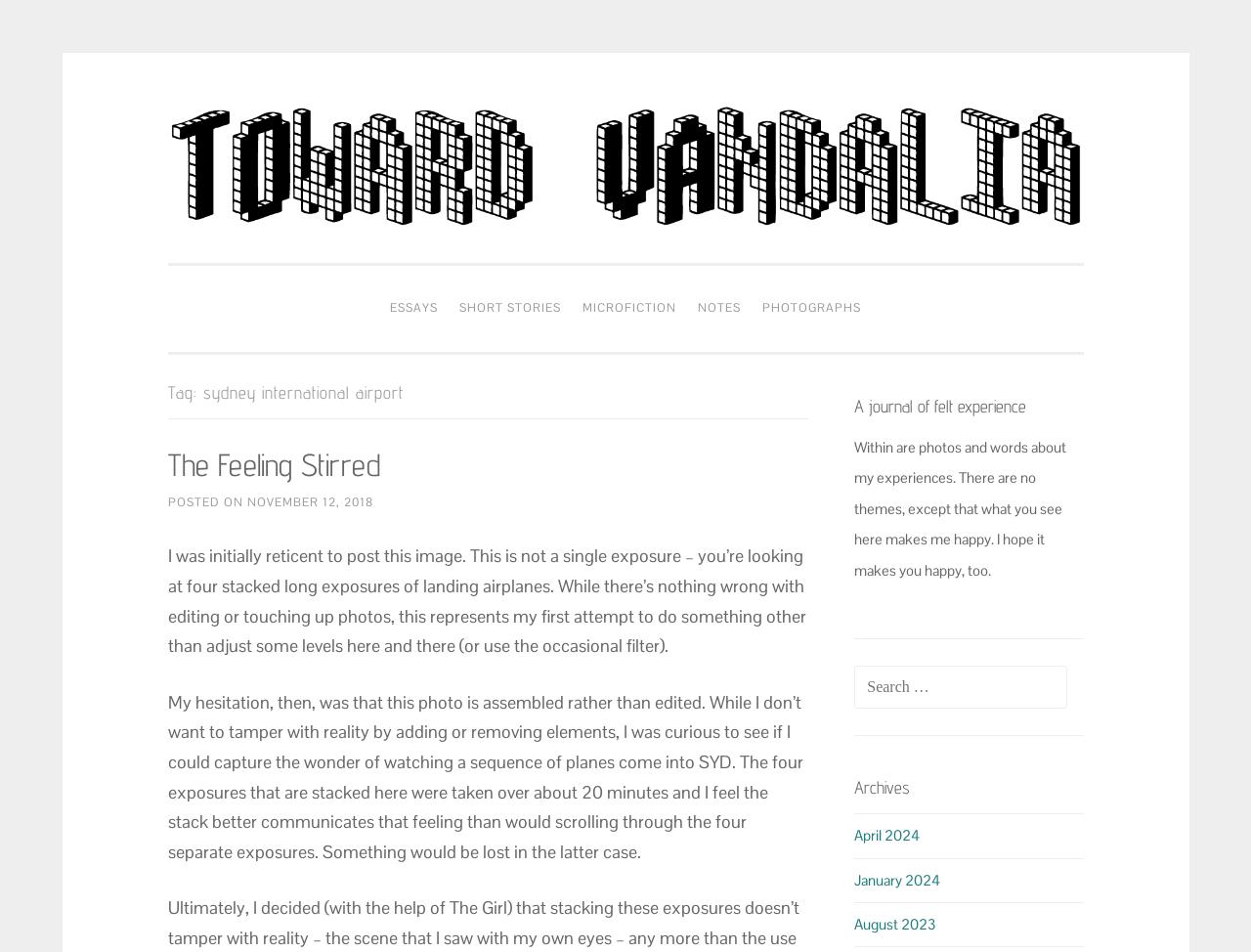Provide the bounding box coordinates of the HTML element described by the text: "Photographs". The coordinates should be in the format [left, top, right, bottom] with values between 0 and 1.

[0.602, 0.304, 0.695, 0.345]